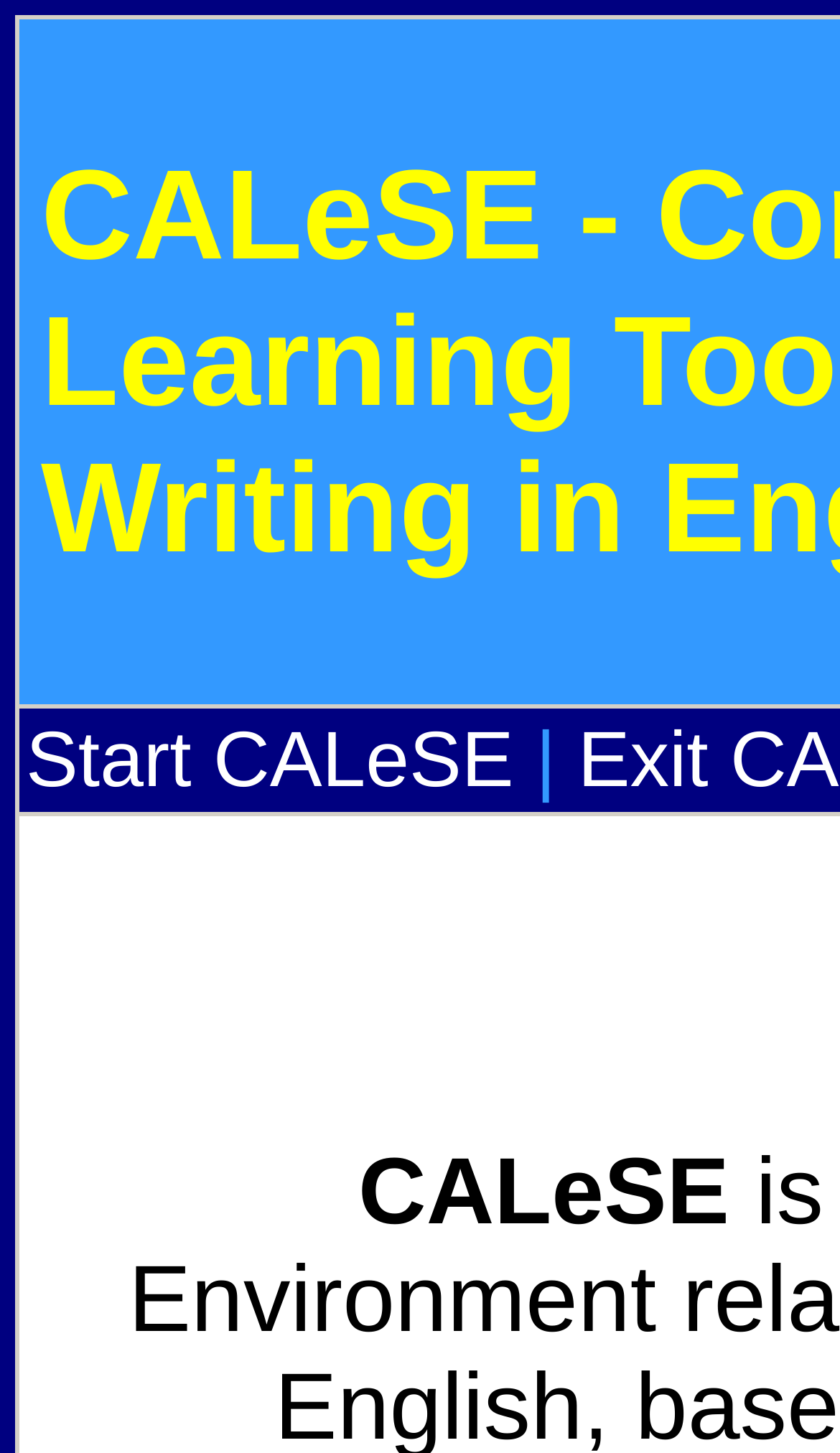Predict the bounding box coordinates of the UI element that matches this description: "Start CALeSE". The coordinates should be in the format [left, top, right, bottom] with each value between 0 and 1.

[0.031, 0.491, 0.612, 0.552]